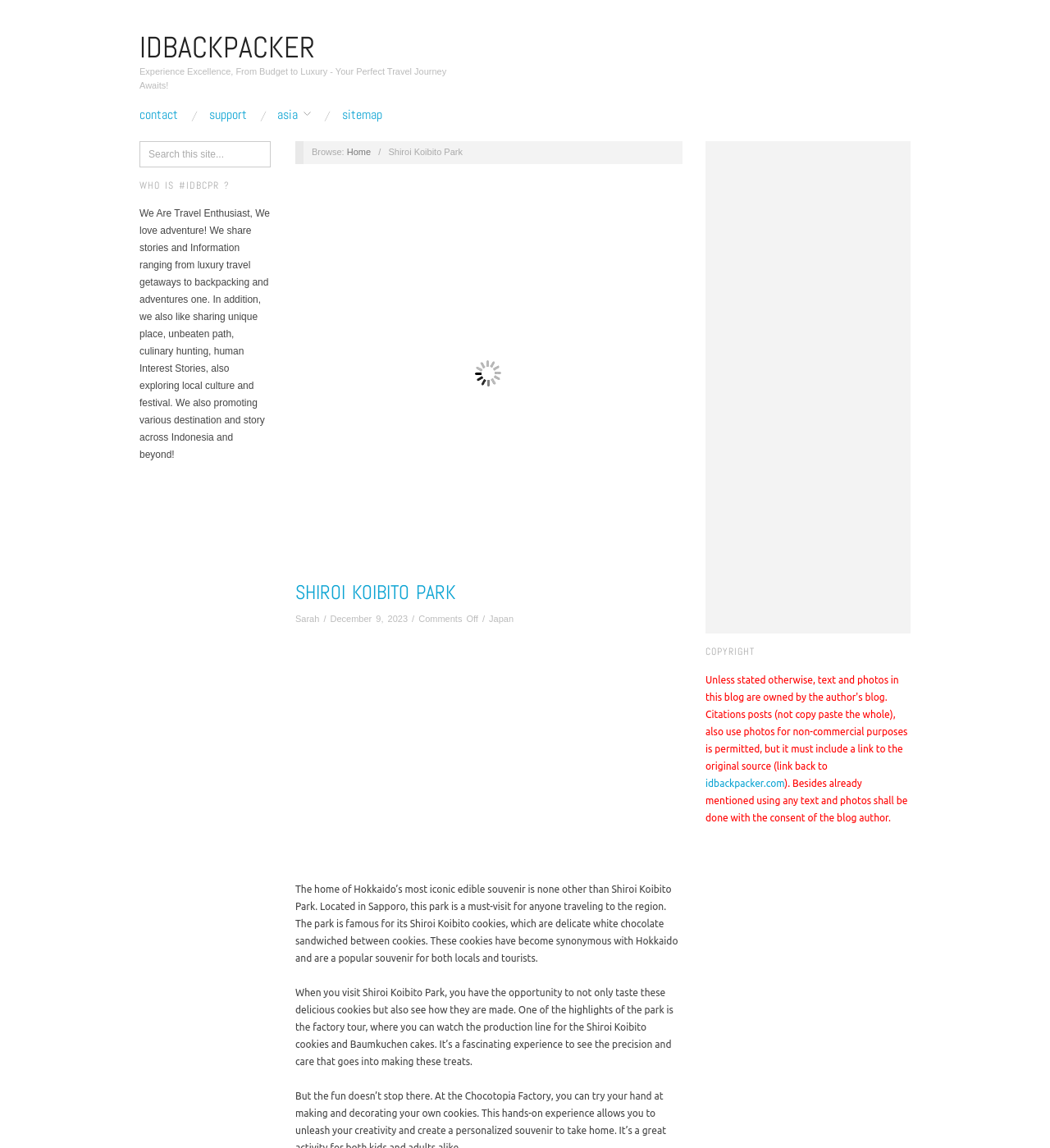Please give the bounding box coordinates of the area that should be clicked to fulfill the following instruction: "Visit IDBACKPACKER". The coordinates should be in the format of four float numbers from 0 to 1, i.e., [left, top, right, bottom].

[0.133, 0.025, 0.3, 0.058]